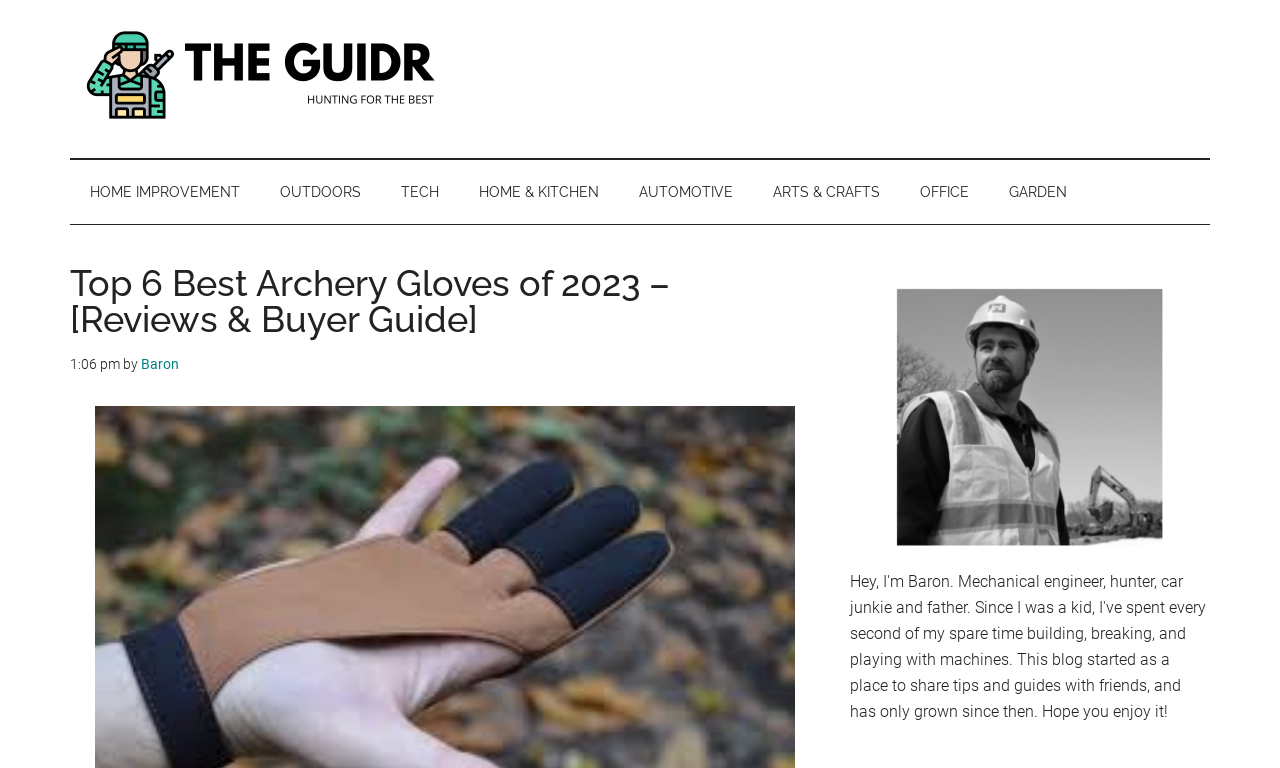Offer a detailed explanation of the webpage layout and contents.

The webpage is about finding the best archery glove, with a guide that can help users make a decision within a matter of minutes. 

At the top left corner, there are three "Skip to" links, allowing users to navigate to main content, secondary menu, or primary sidebar. 

Below these links, there is a prominent link with no text, followed by a static text "Hunting for the best". 

To the right of these elements, there is a secondary navigation menu with seven links: "HOME IMPROVEMENT", "OUTDOORS", "TECH", "HOME & KITCHEN", "AUTOMOTIVE", "ARTS & CRAFTS", and "OFFICE". 

Below the navigation menu, there is a main heading "Top 6 Best Archery Gloves of 2023 – [Reviews & Buyer Guide]", accompanied by a timestamp "1:06 pm" and the author's name "Baron". 

On the right side of the page, there is a primary sidebar with a heading, and below it, a large figure or image takes up most of the space.